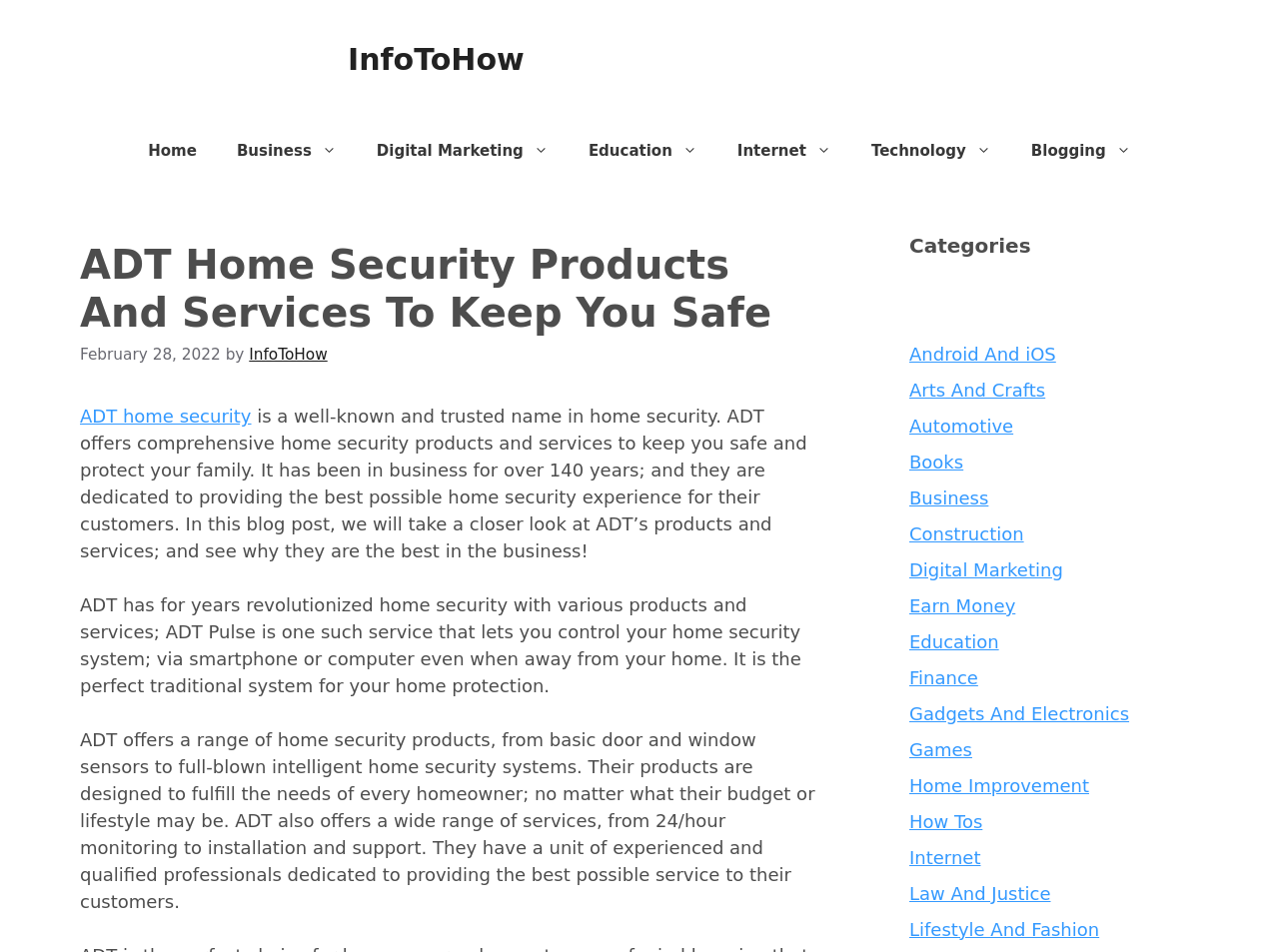Highlight the bounding box coordinates of the element that should be clicked to carry out the following instruction: "Click on the 'ADT home security' link". The coordinates must be given as four float numbers ranging from 0 to 1, i.e., [left, top, right, bottom].

[0.062, 0.426, 0.196, 0.448]